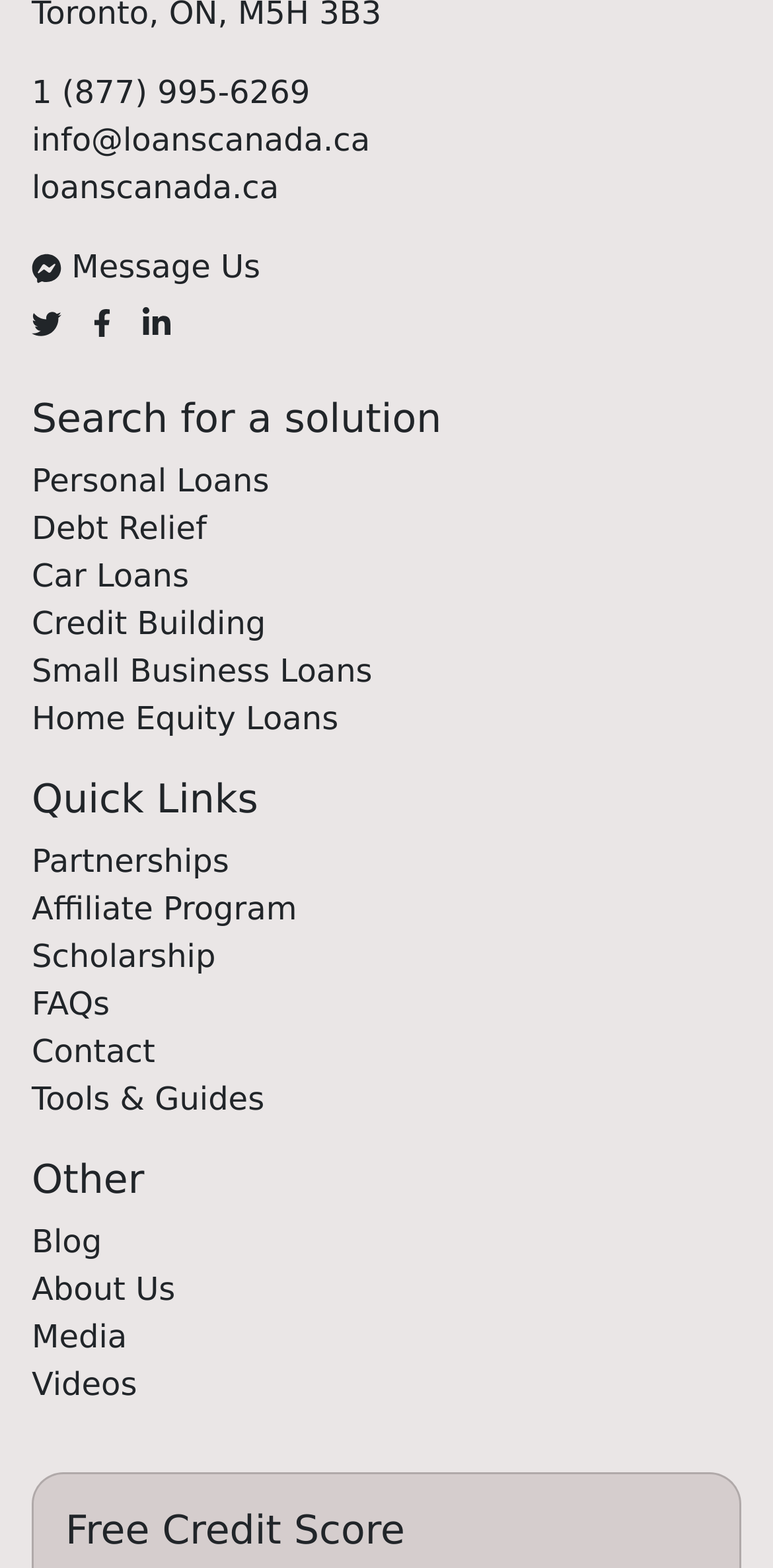How many links are available under the 'Other' section?
Give a detailed explanation using the information visible in the image.

I counted the number of links under the 'Other' section and found that there are 4 links with text 'Blog', 'About Us', 'Media', and 'Videos'.